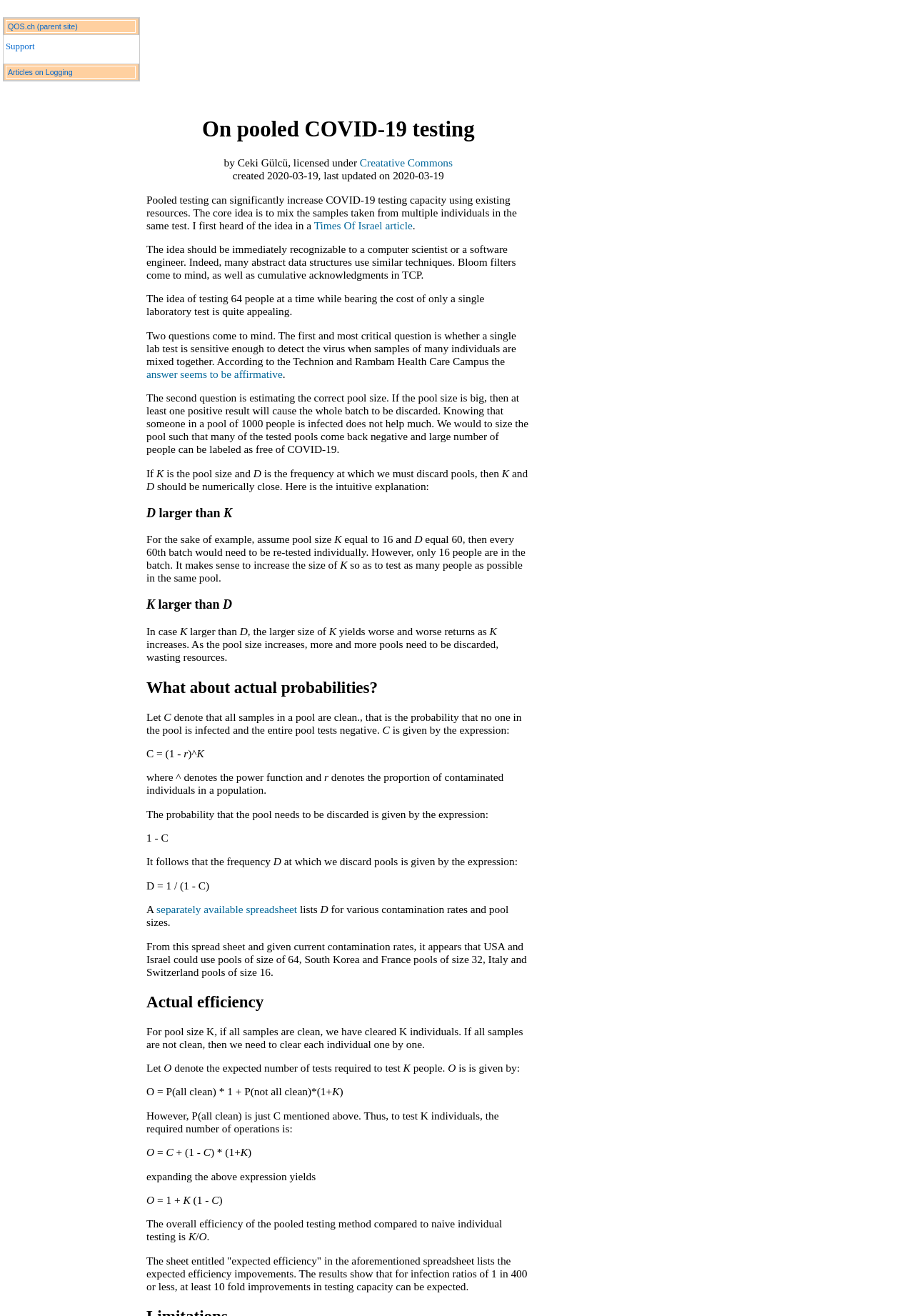Please identify the bounding box coordinates of the element's region that needs to be clicked to fulfill the following instruction: "go to QOS.ch". The bounding box coordinates should consist of four float numbers between 0 and 1, i.e., [left, top, right, bottom].

[0.006, 0.015, 0.148, 0.025]